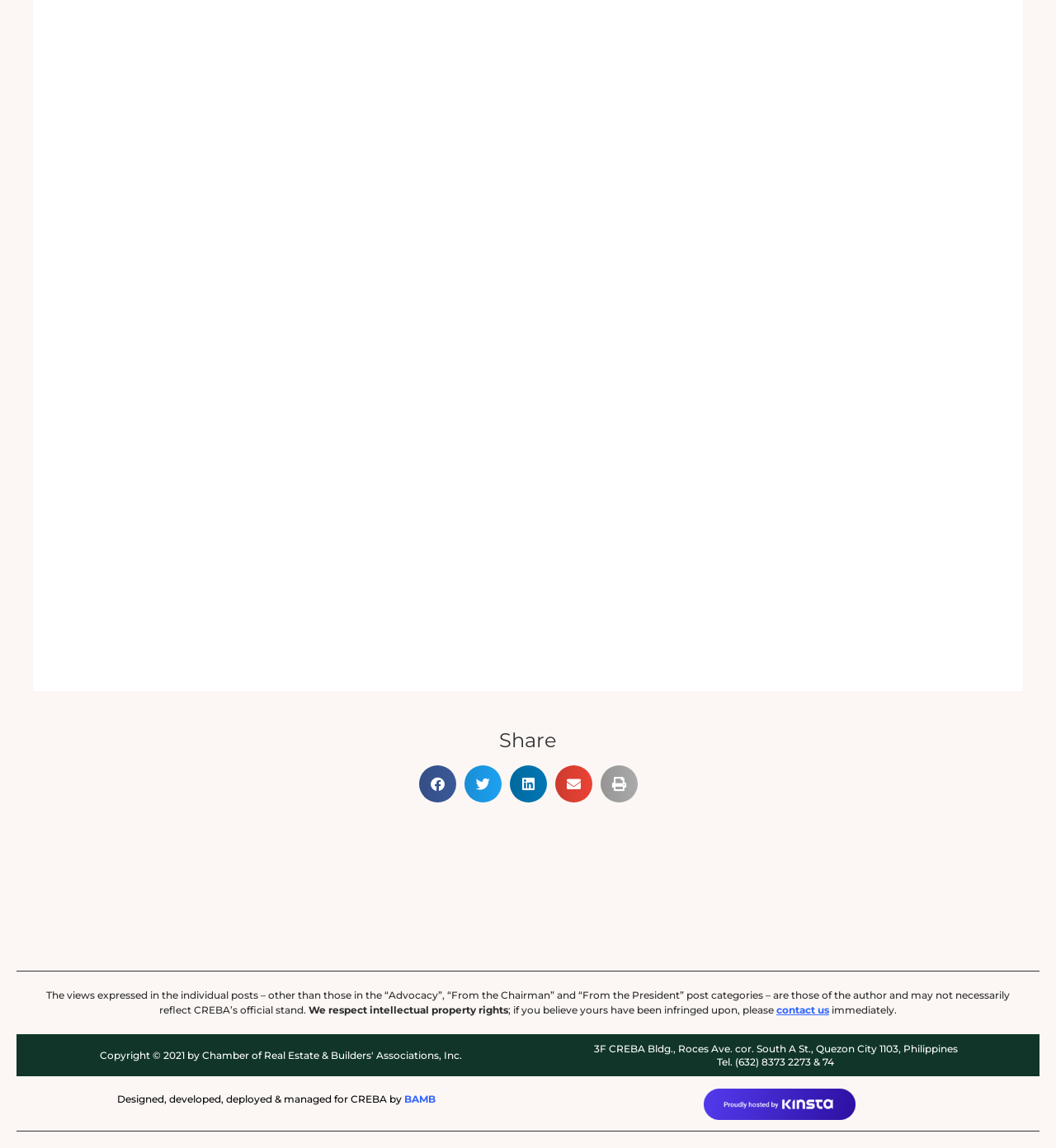Locate the bounding box coordinates of the region to be clicked to comply with the following instruction: "Share on facebook". The coordinates must be four float numbers between 0 and 1, in the form [left, top, right, bottom].

[0.396, 0.667, 0.432, 0.699]